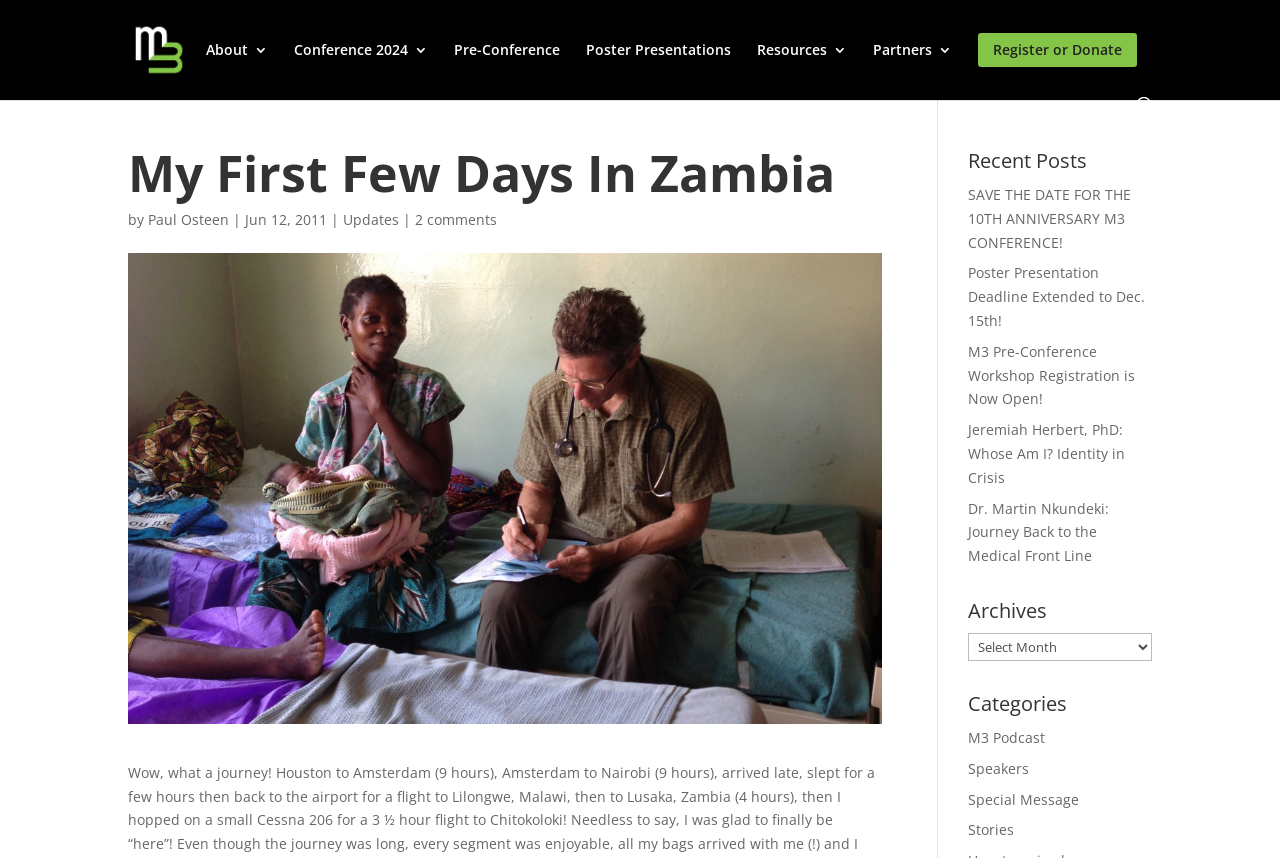From the screenshot, find the bounding box of the UI element matching this description: "Stories". Supply the bounding box coordinates in the form [left, top, right, bottom], each a float between 0 and 1.

[0.756, 0.956, 0.792, 0.978]